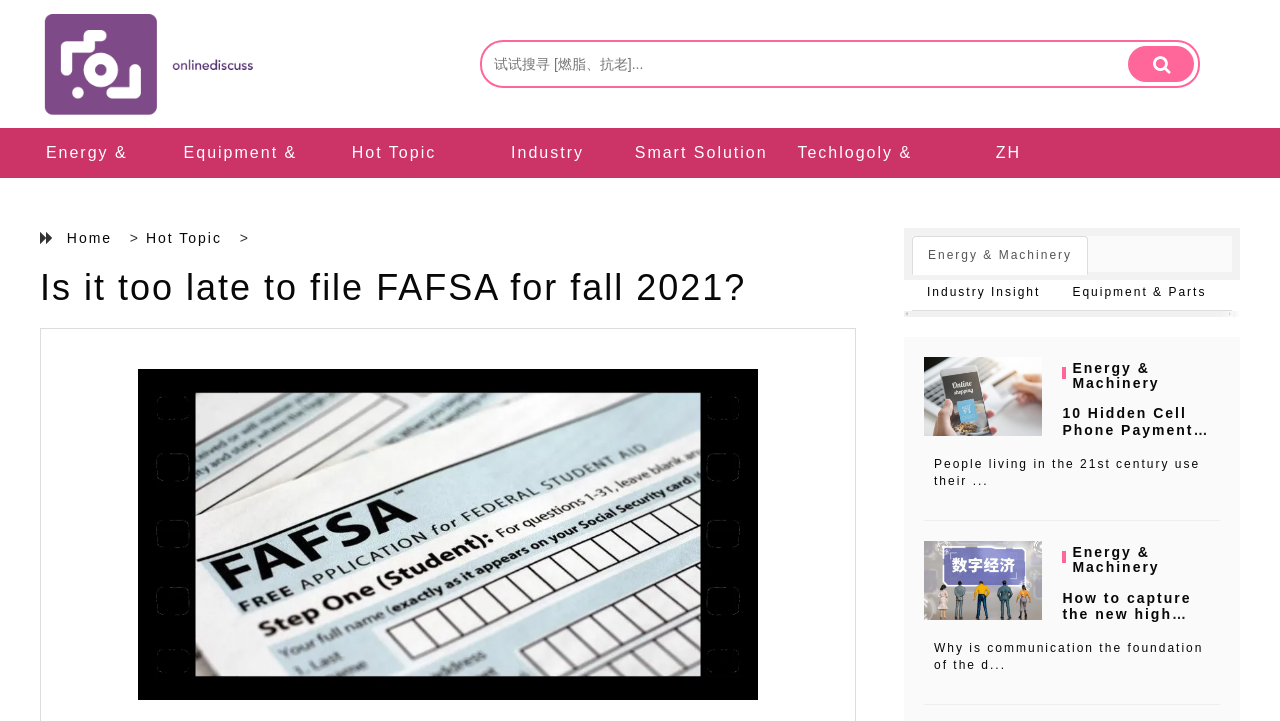Detail the various sections and features of the webpage.

This webpage appears to be a blog or article page, with a focus on financial assistance and education. At the top, there is a logo or icon for "discussonline" accompanied by a link. Next to it, there is a search bar where users can input keywords. 

Below the search bar, there are several links to different categories, including "Energy & Machinery", "Equipment & Parts", "Hot Topic", "Industry Insight", "Smart Solution", and "Techlogoly & Gear". These links are arranged horizontally and take up about a quarter of the page.

The main content of the page is an article titled "Is it too late to file FAFSA for fall 2021?", which is displayed prominently in the center of the page. The article title is also a link, and there is an image related to the article below the title.

On the right side of the page, there are several images and links to other articles or topics, including "Energy & Machinery", "10 Hidden Cell Phone Payment Disadvantages", and "How to capture the new high point...". These links are arranged vertically and take up about half of the page.

There are also several horizontal separator lines throughout the page, which separate the different sections of content. Overall, the page has a cluttered but organized layout, with a focus on providing access to various articles and topics related to financial assistance and education.